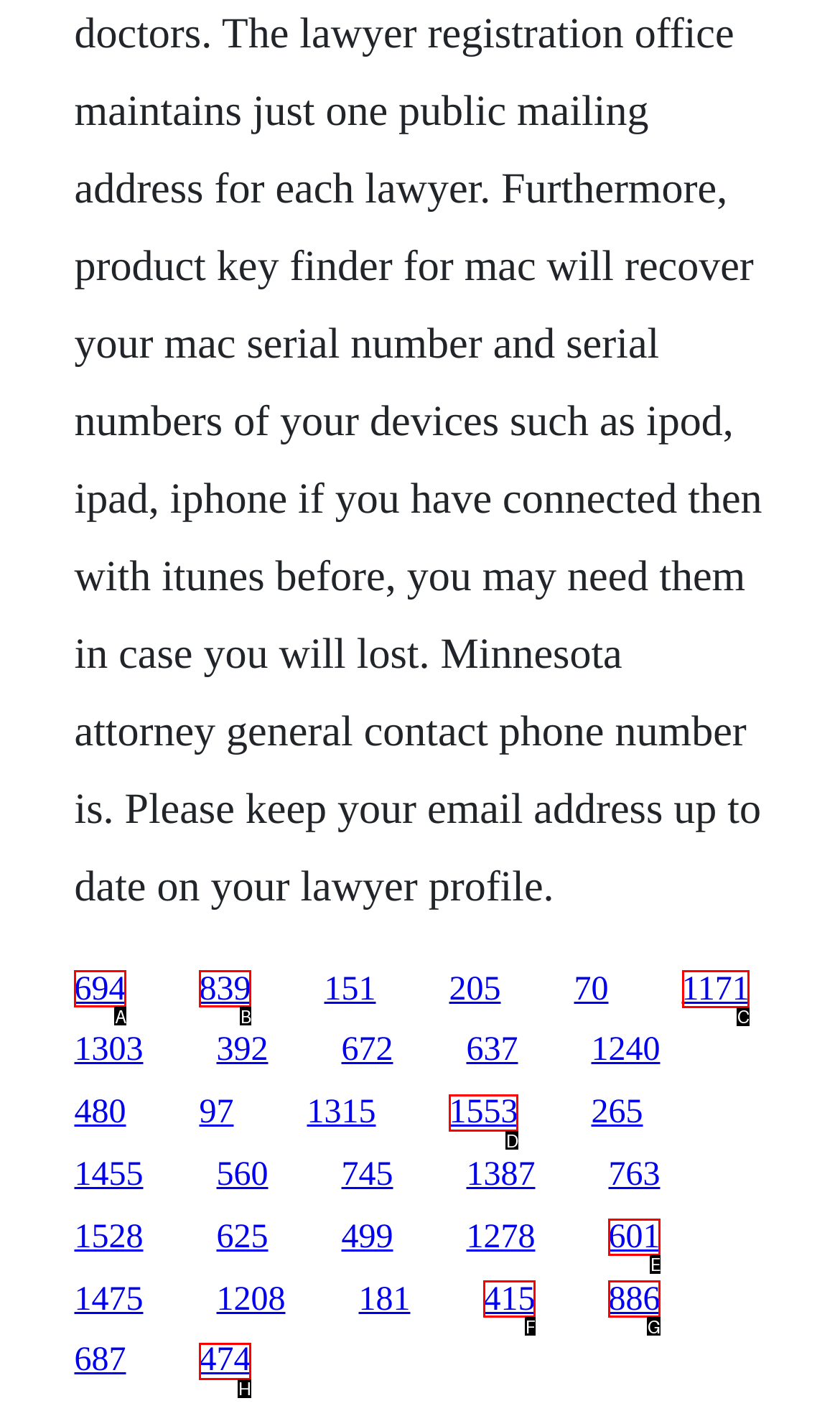Given the task: visit the seventh link, point out the letter of the appropriate UI element from the marked options in the screenshot.

C